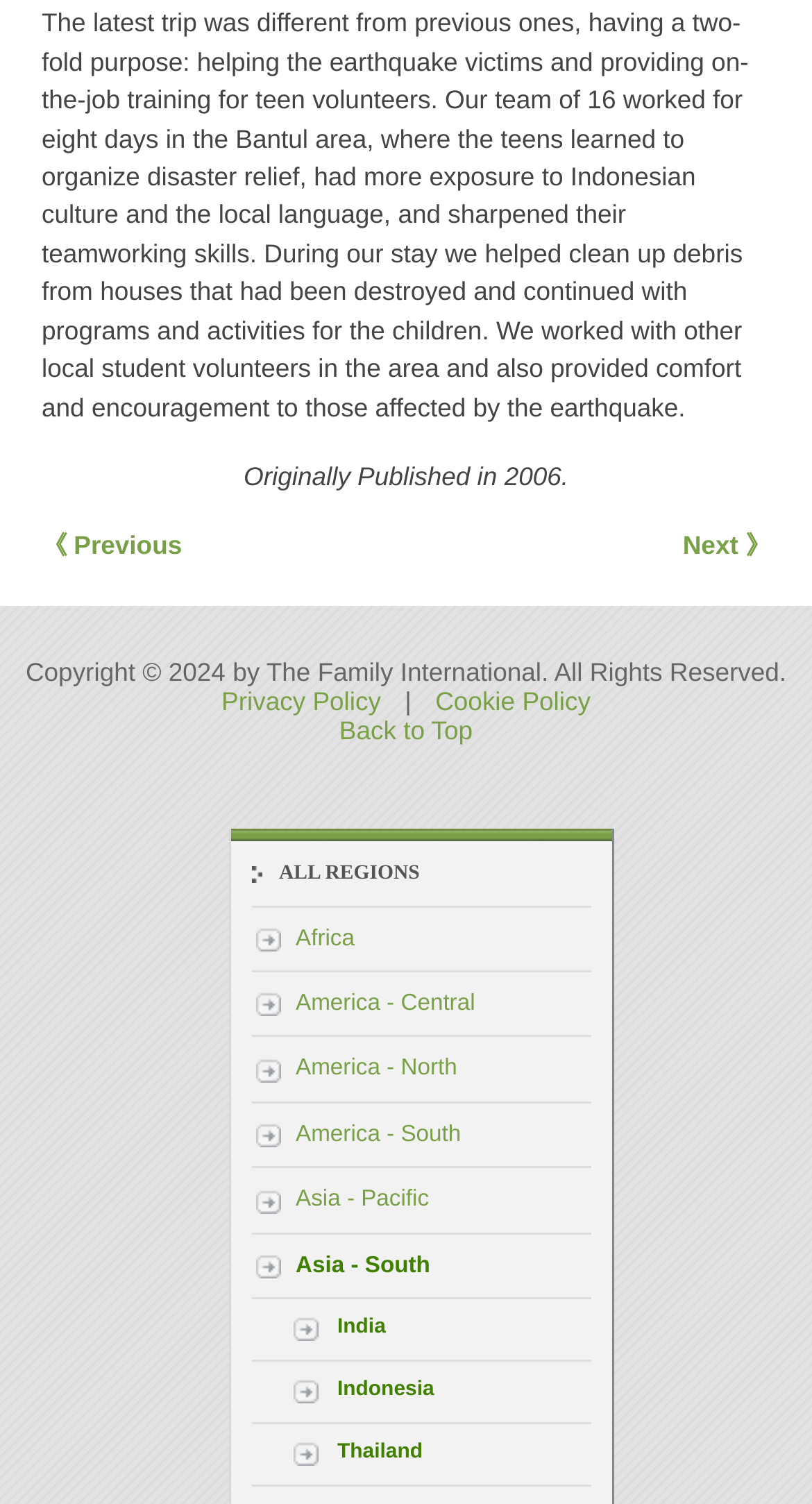Provide your answer in a single word or phrase: 
Where did the team work for eight days?

Bantul area